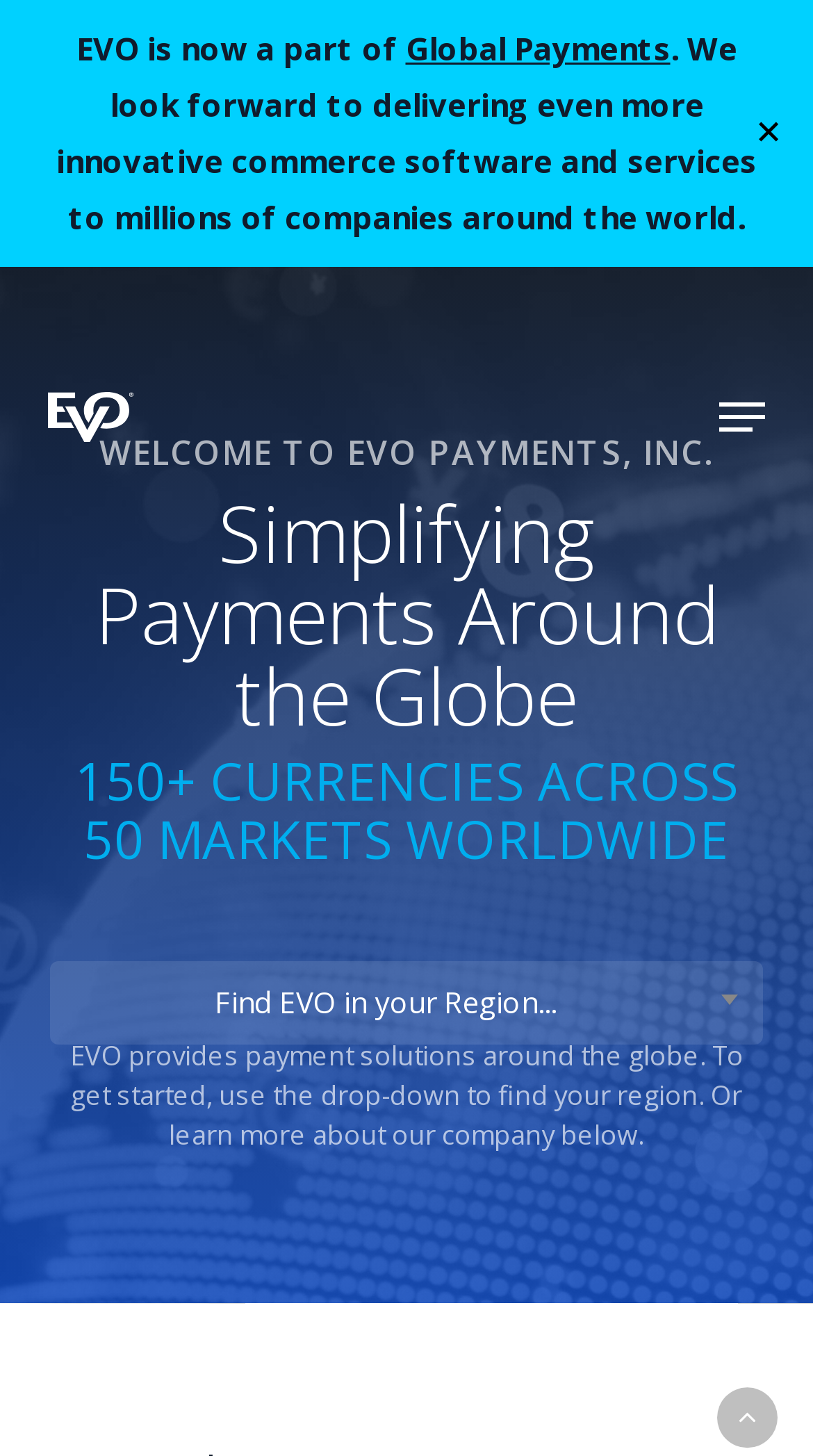Refer to the image and offer a detailed explanation in response to the question: What is the company name on the webpage?

The company name can be found in the top-left corner of the webpage, where it is written as 'EVO Payments, Inc.' in a logo format, and also mentioned in the text 'EVO is now a part of'.